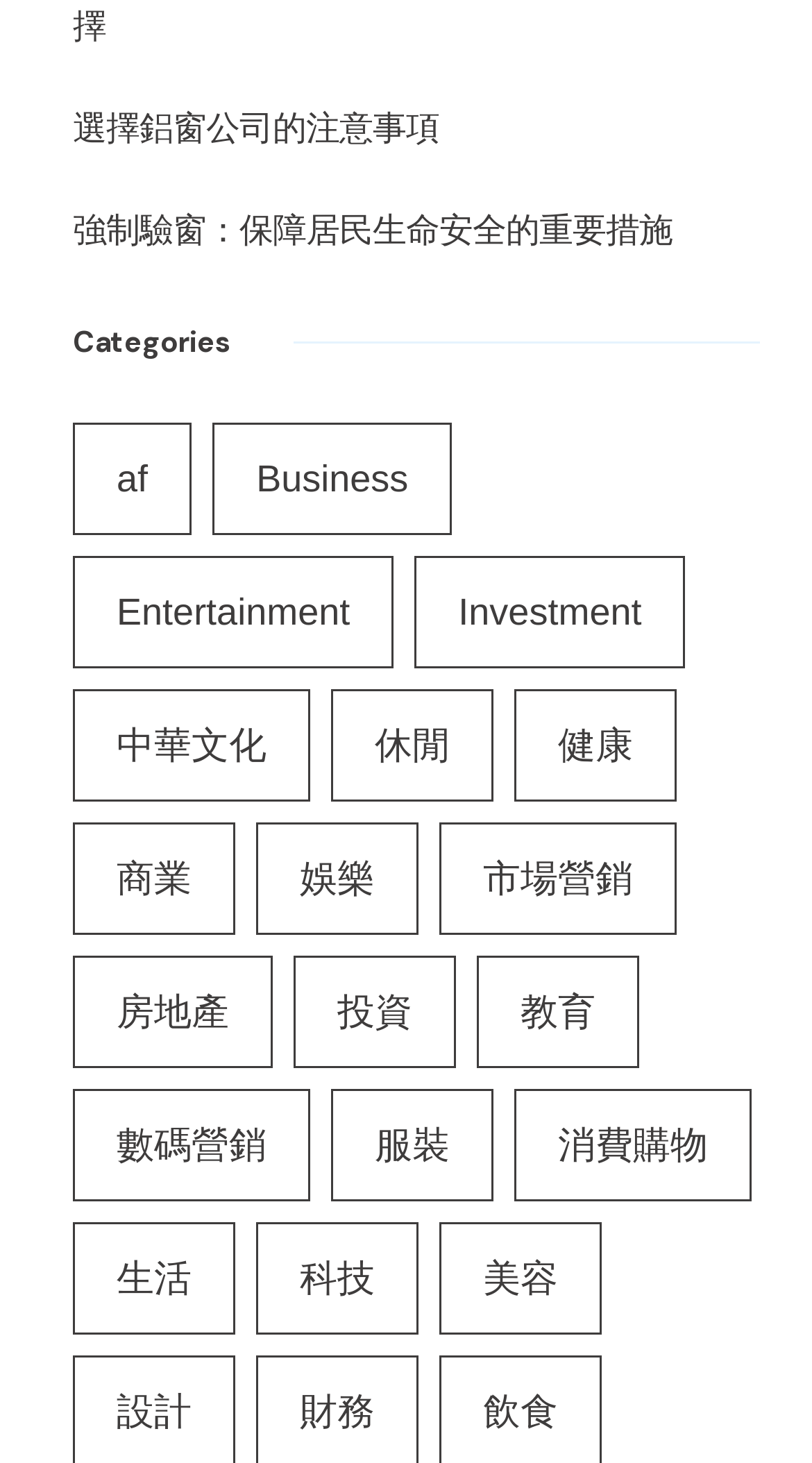What is the second link from the top?
Look at the webpage screenshot and answer the question with a detailed explanation.

The second link from the top is '強制驗窗：保障居民生命安全的重要措施' because it has a bounding box coordinate of [0.09, 0.138, 0.828, 0.179], which indicates its vertical position is below the first link and above the 'Categories' heading.